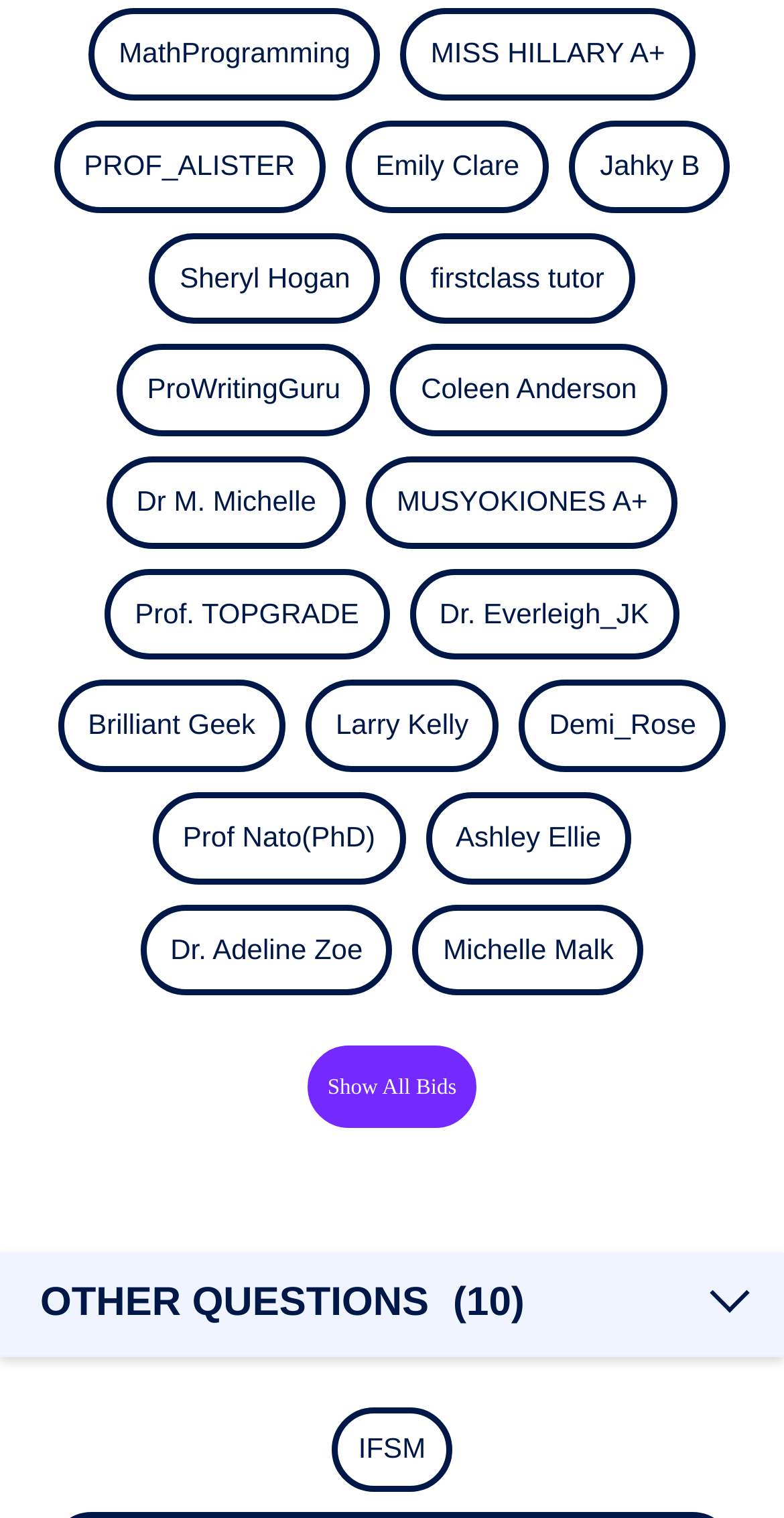Respond with a single word or short phrase to the following question: 
What is the text of the button on the webpage?

Show All Bids